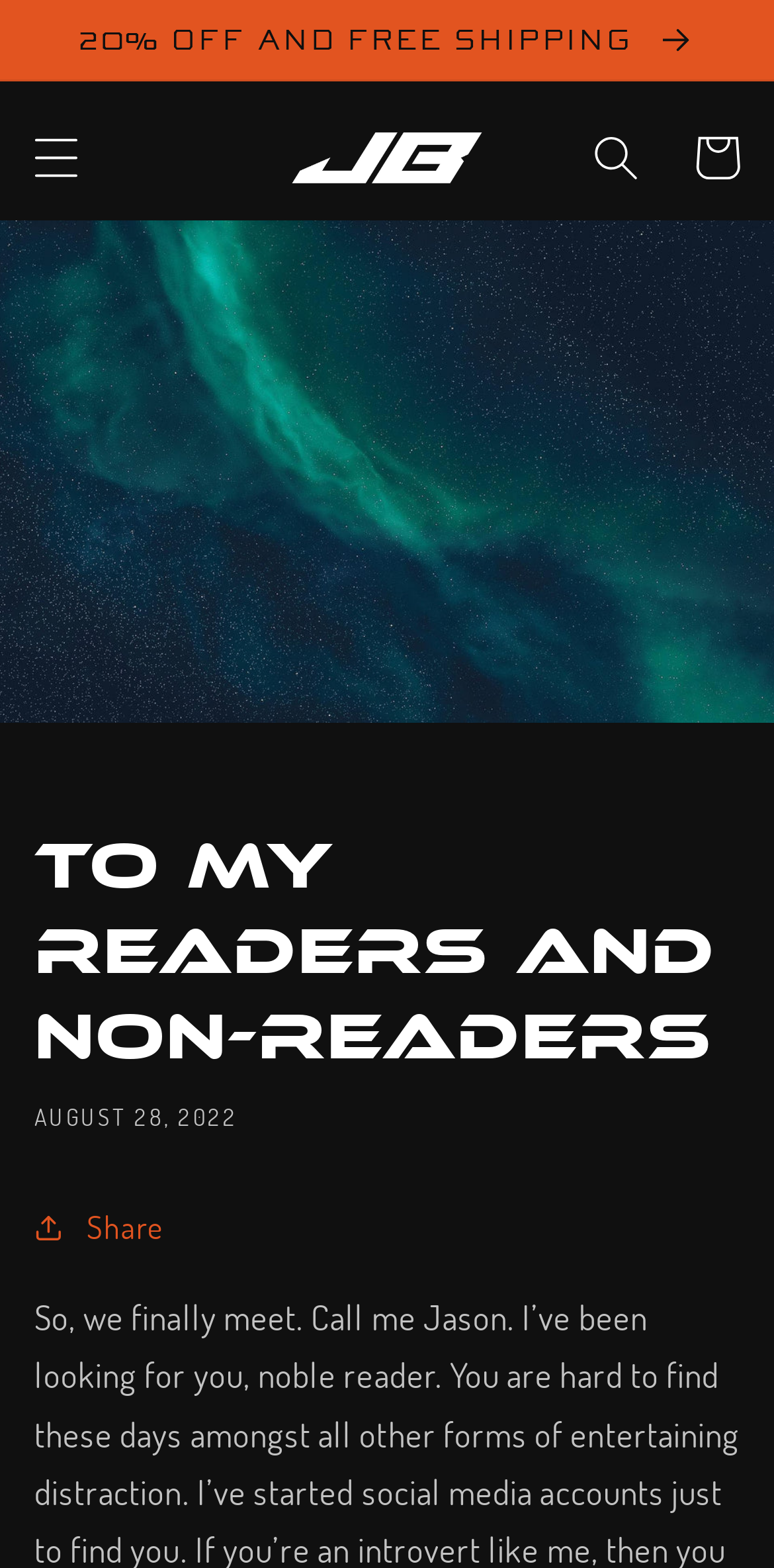Describe every aspect of the webpage in a detailed manner.

This webpage appears to be a personal blog or author's website, with a warm and inviting tone. At the top, there is an announcement section with a prominent link offering "20% OFF AND FREE SHIPPING". Below this, there is a menu button on the left, followed by a link to "BradfordBooks" with an accompanying image of the logo. On the right side, there is a search button and a cart button with a popup dialog.

The main content of the webpage is an article titled "To My Readers And Non-Readers", which is dated "AUGUST 28, 2022". The article is preceded by an image, and below the title, there is a share button. The article's content is not explicitly described, but it appears to be a personal message from the author, Jason, who is addressing his readers and non-readers.

Overall, the webpage has a simple and clean layout, with a focus on the article's content and a few prominent calls-to-action, such as the announcement and the cart button.